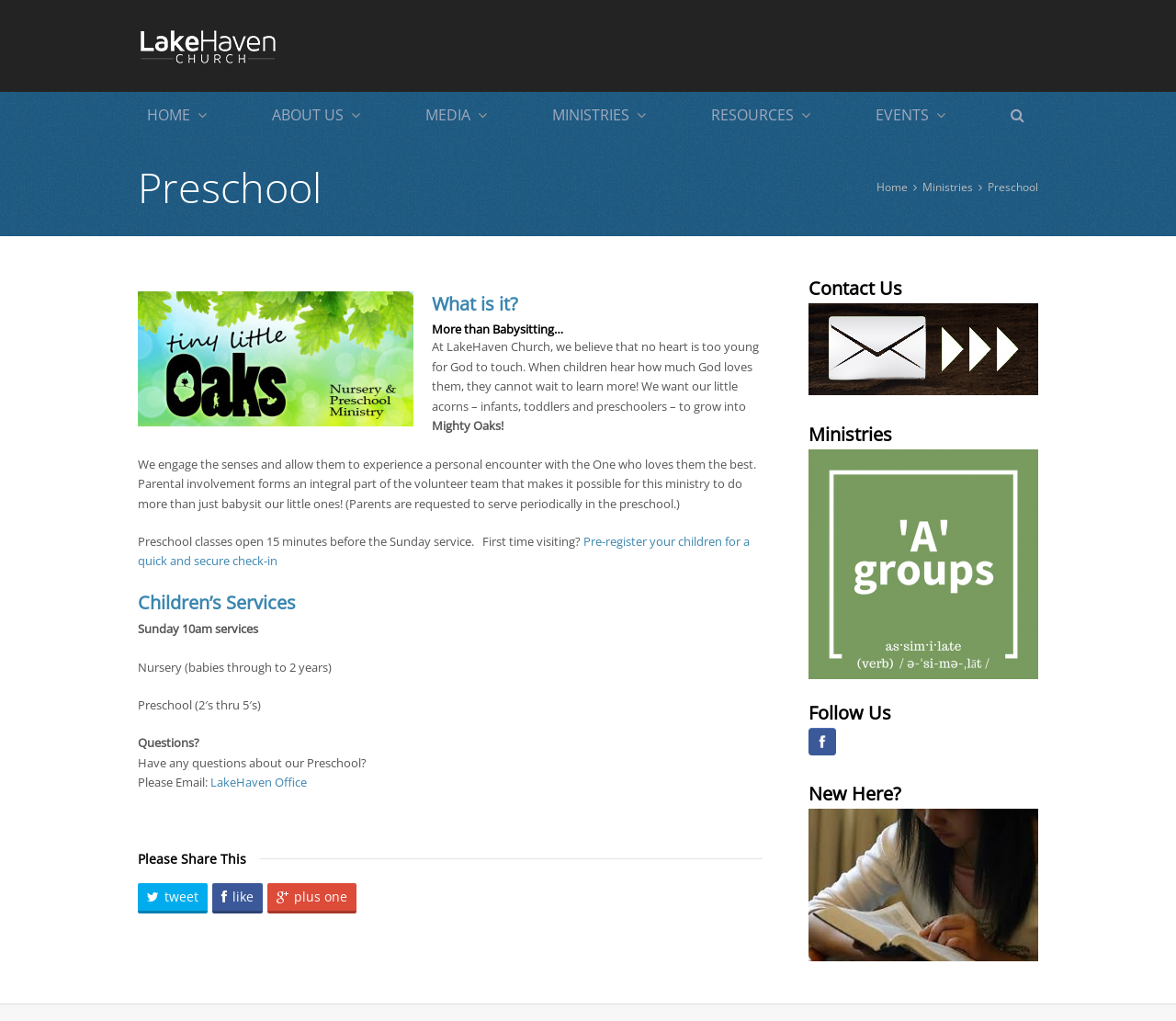Please specify the bounding box coordinates of the clickable region to carry out the following instruction: "Follow LakeHaven Church on Facebook". The coordinates should be four float numbers between 0 and 1, in the format [left, top, right, bottom].

[0.688, 0.713, 0.711, 0.74]